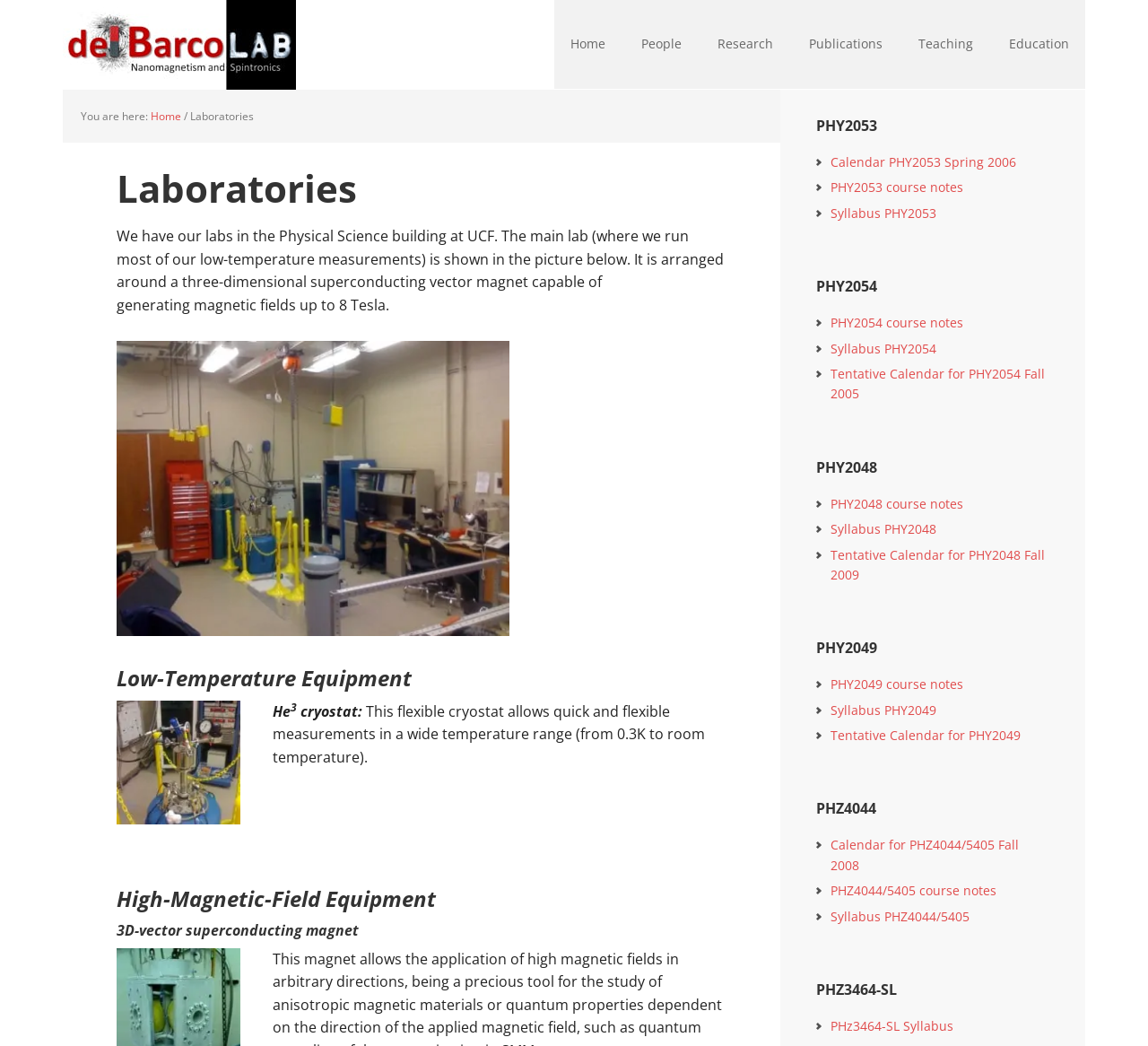Identify the bounding box for the given UI element using the description provided. Coordinates should be in the format (top-left x, top-left y, bottom-right x, bottom-right y) and must be between 0 and 1. Here is the description: Syllabus PHY2053

[0.723, 0.195, 0.816, 0.212]